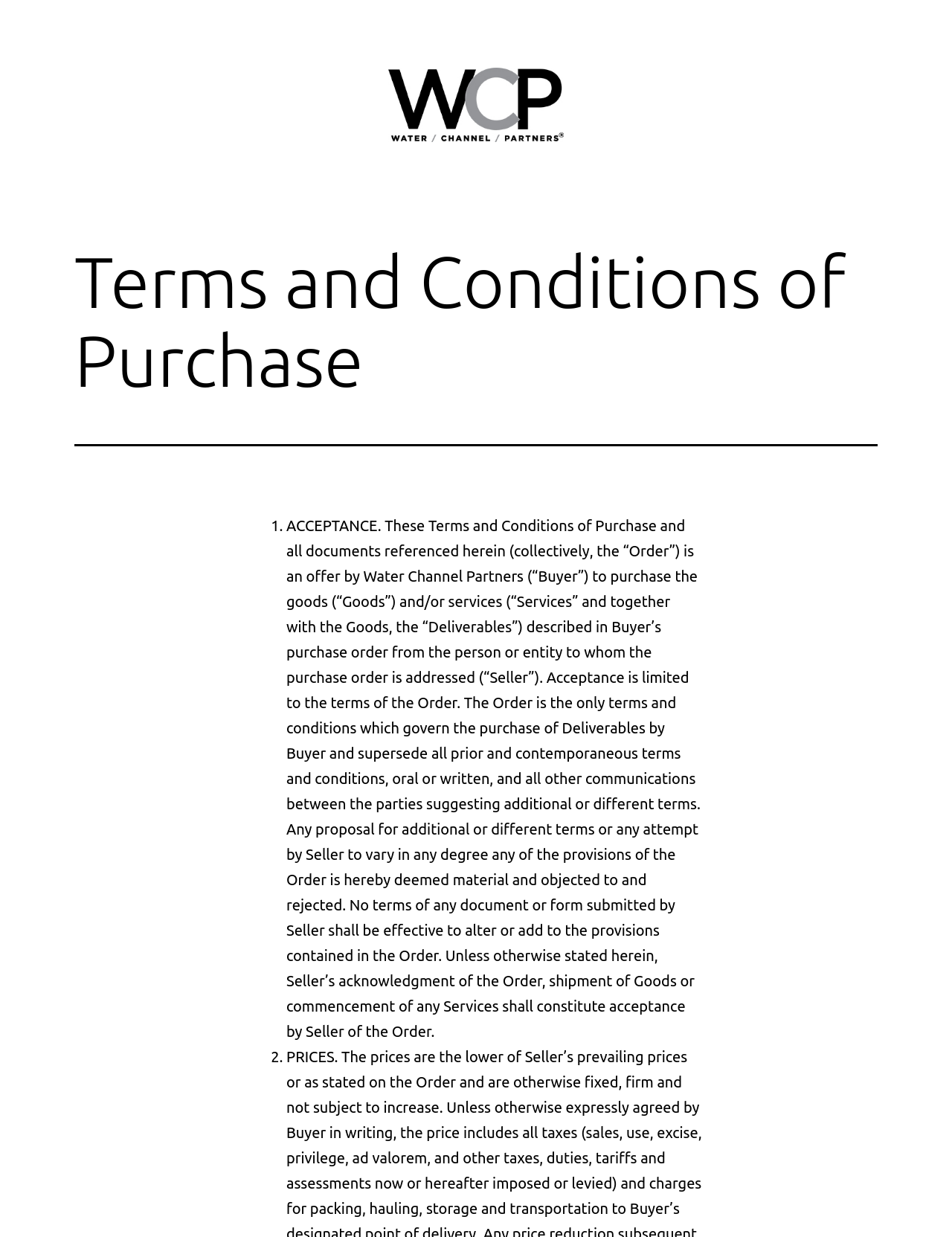Extract the heading text from the webpage.

Terms and Conditions of Purchase